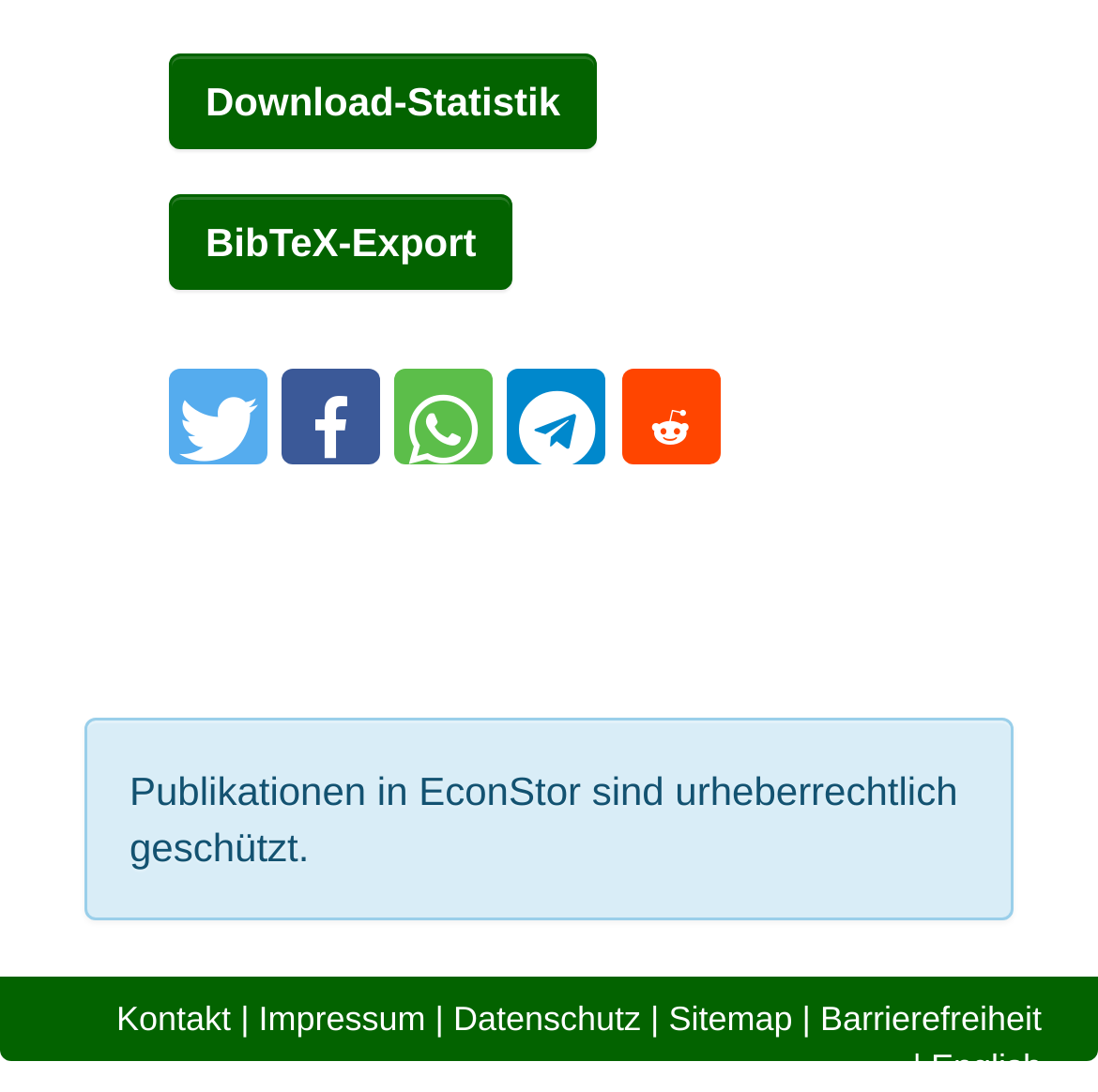Please identify the bounding box coordinates of the clickable element to fulfill the following instruction: "Contact us". The coordinates should be four float numbers between 0 and 1, i.e., [left, top, right, bottom].

[0.106, 0.914, 0.21, 0.95]